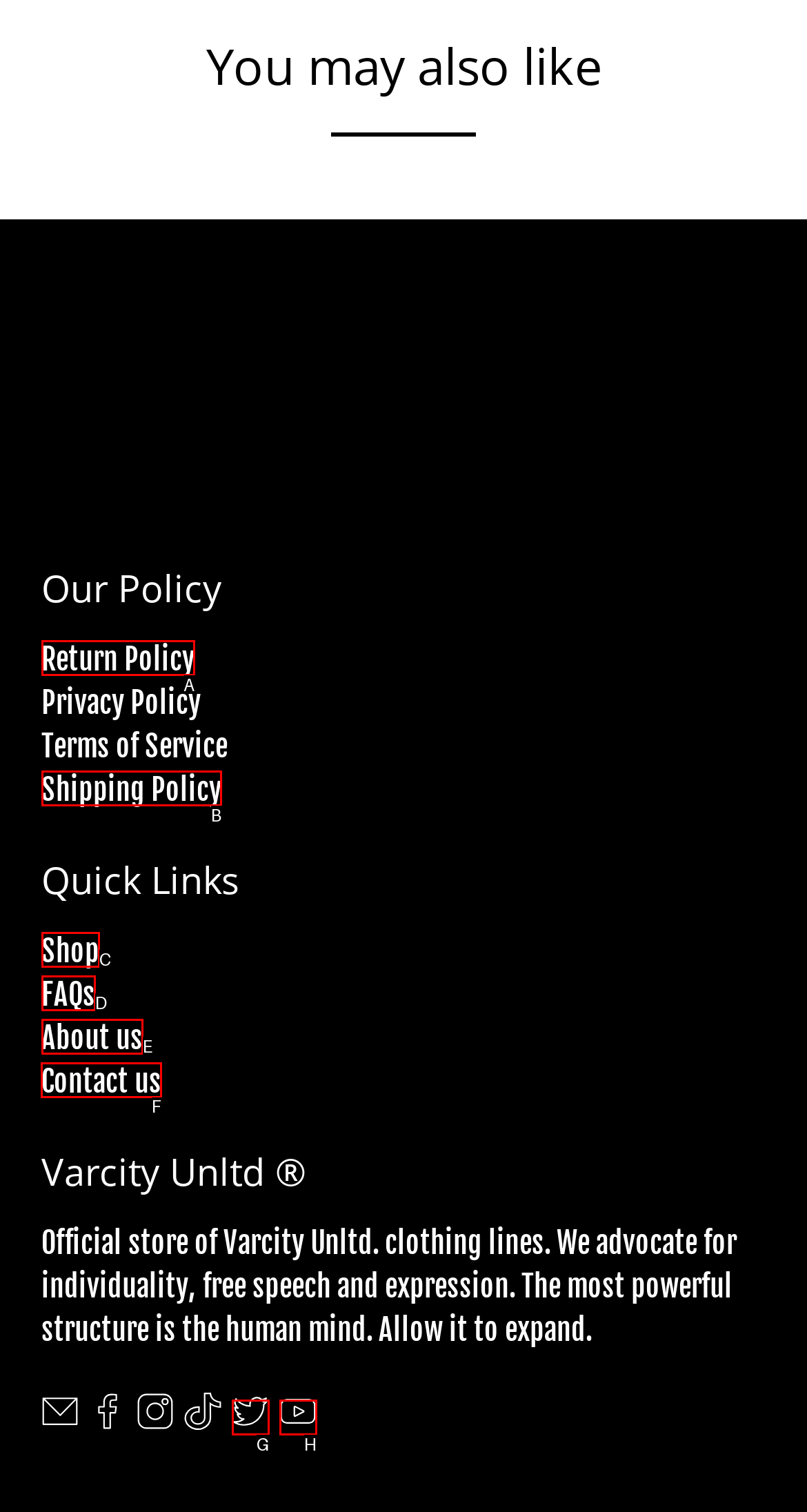Indicate the HTML element that should be clicked to perform the task: Contact Varcity Unltd Reply with the letter corresponding to the chosen option.

F